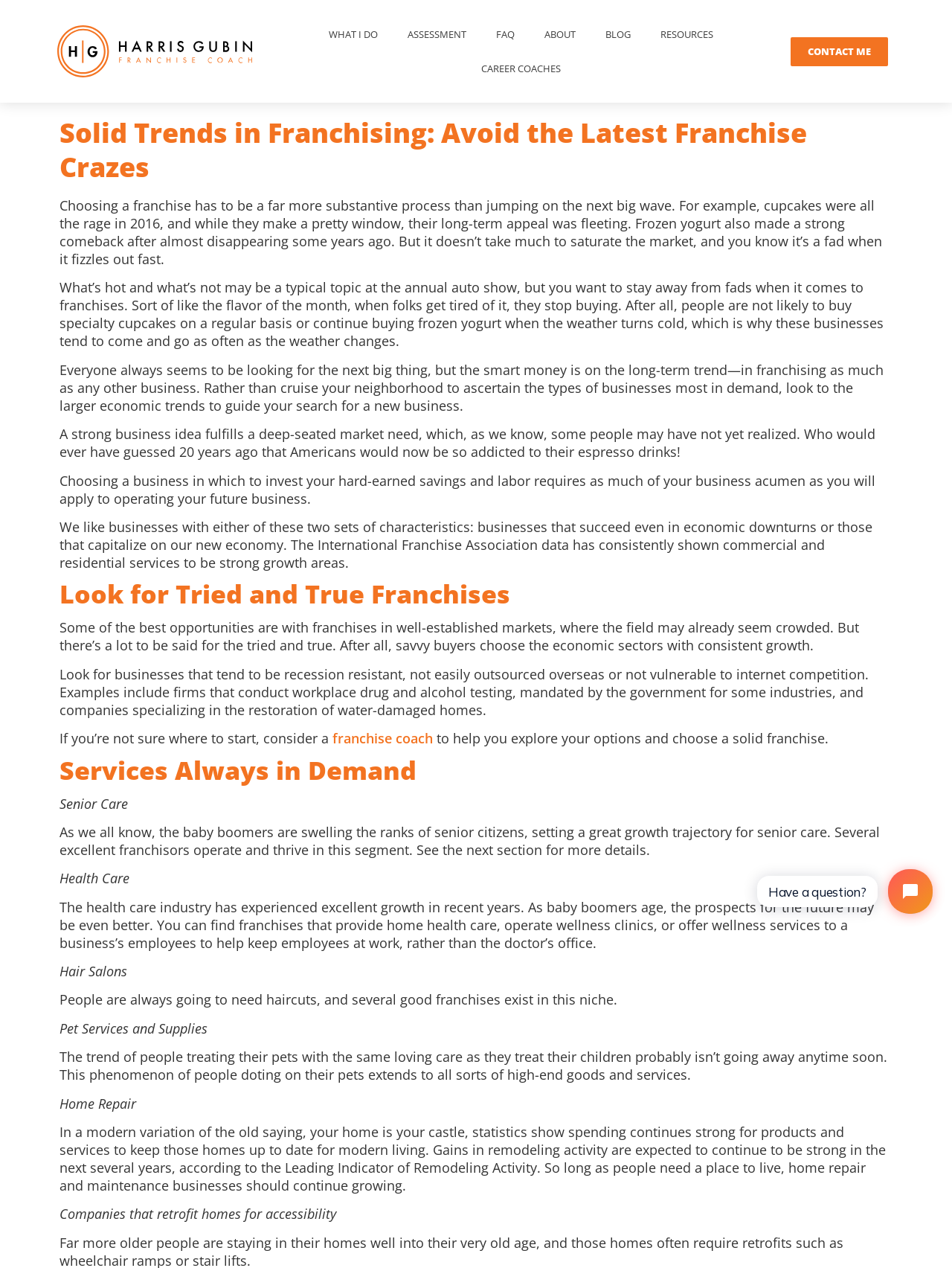Point out the bounding box coordinates of the section to click in order to follow this instruction: "Click the 'BLOG' link".

[0.62, 0.013, 0.678, 0.04]